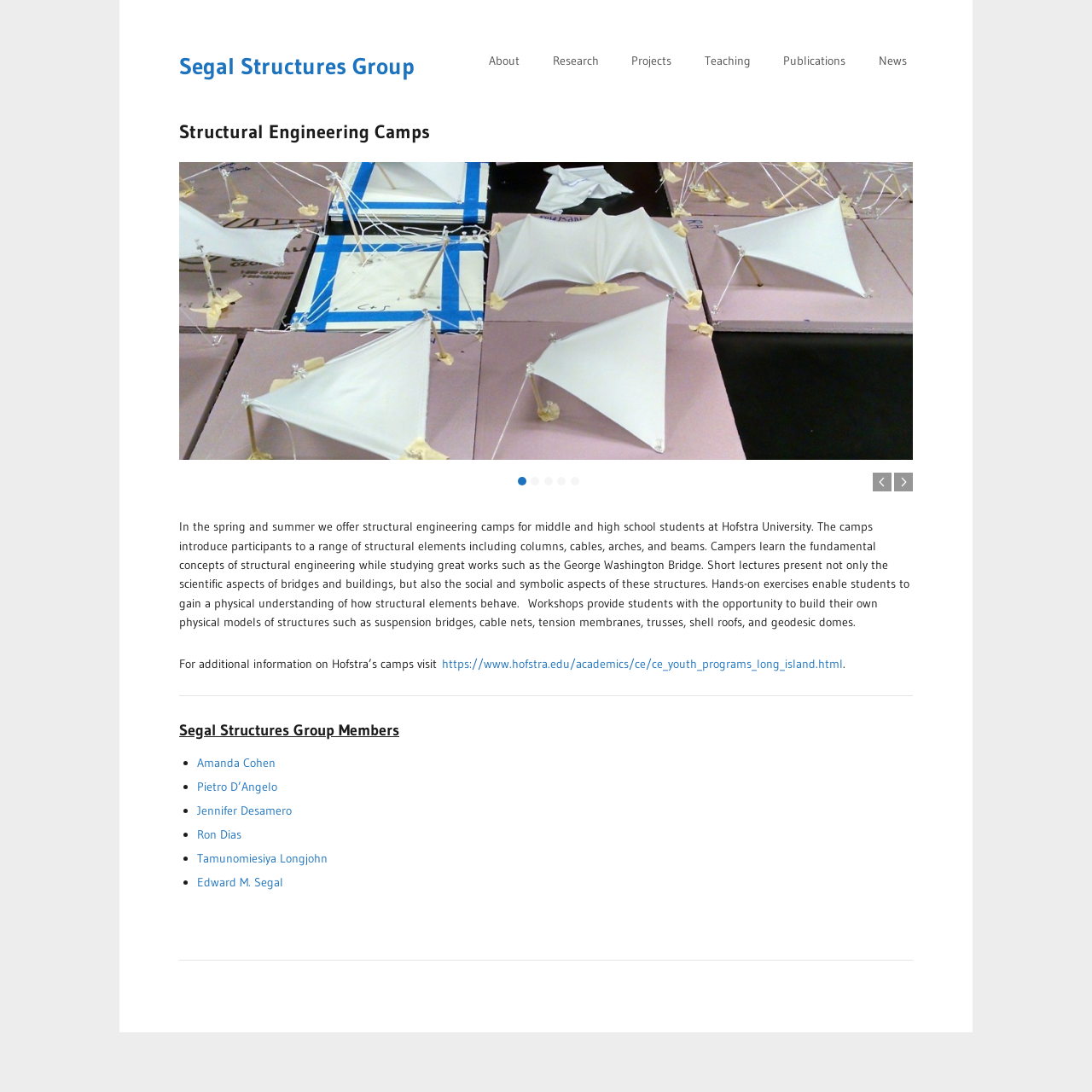Using the format (top-left x, top-left y, bottom-right x, bottom-right y), provide the bounding box coordinates for the described UI element. All values should be floating point numbers between 0 and 1: Segal Structures Group

[0.164, 0.048, 0.38, 0.073]